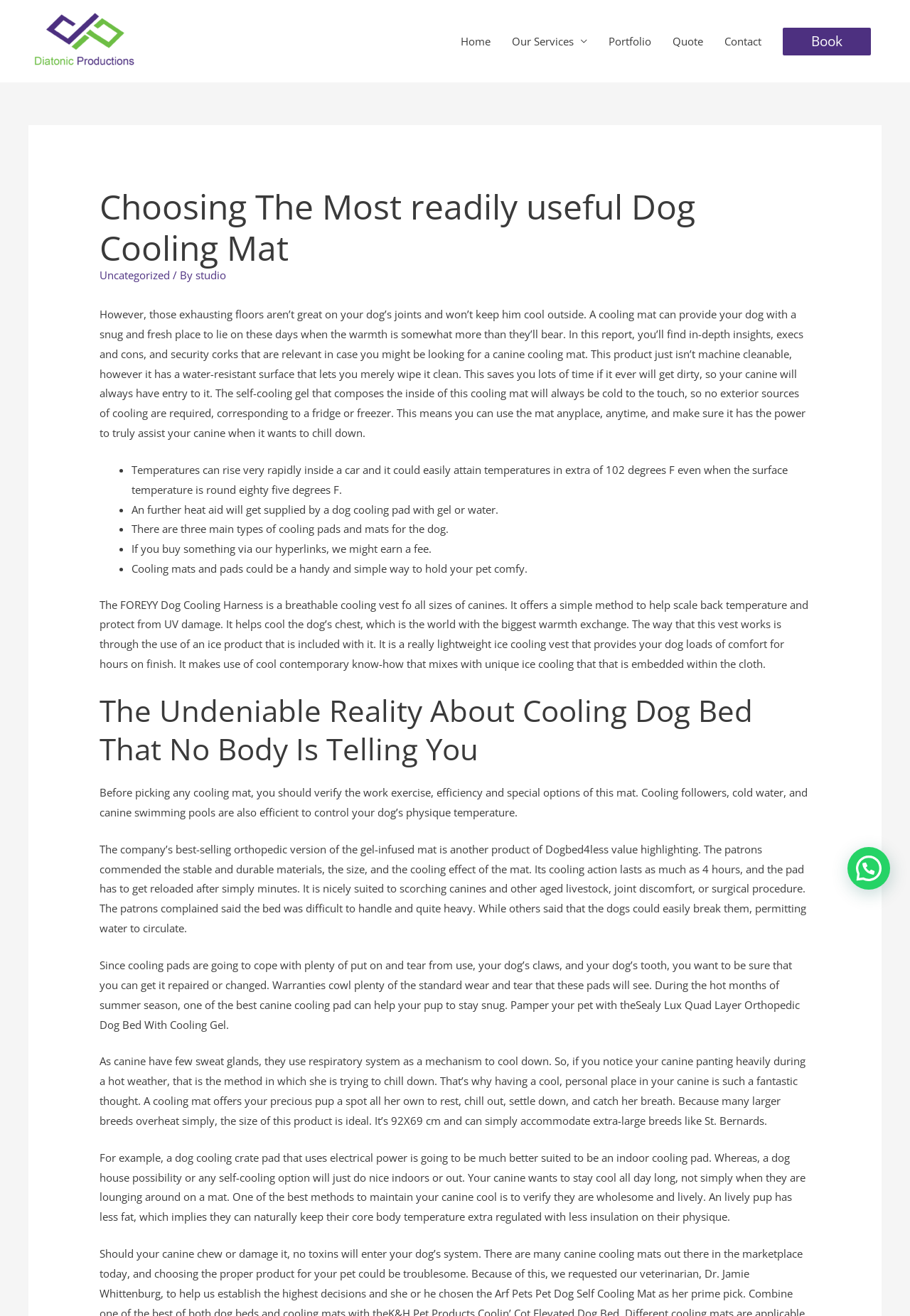How many types of cooling pads are mentioned?
Please answer the question with a detailed response using the information from the screenshot.

In the text, it is mentioned that 'There are three main types of cooling pads and mats for the dog.' This indicates that the webpage is discussing three different types of cooling pads.